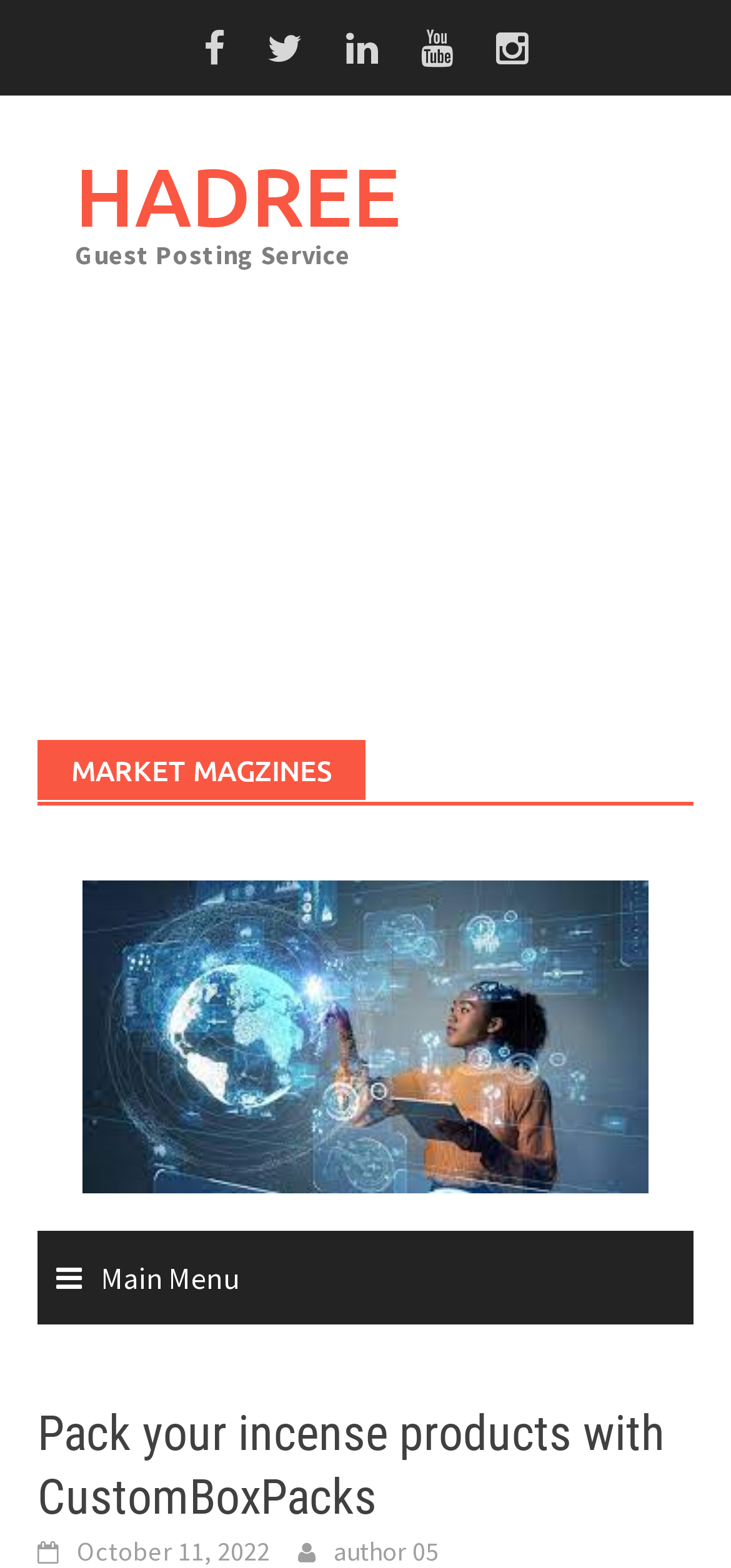What is the main menu icon?
Look at the screenshot and give a one-word or phrase answer.

